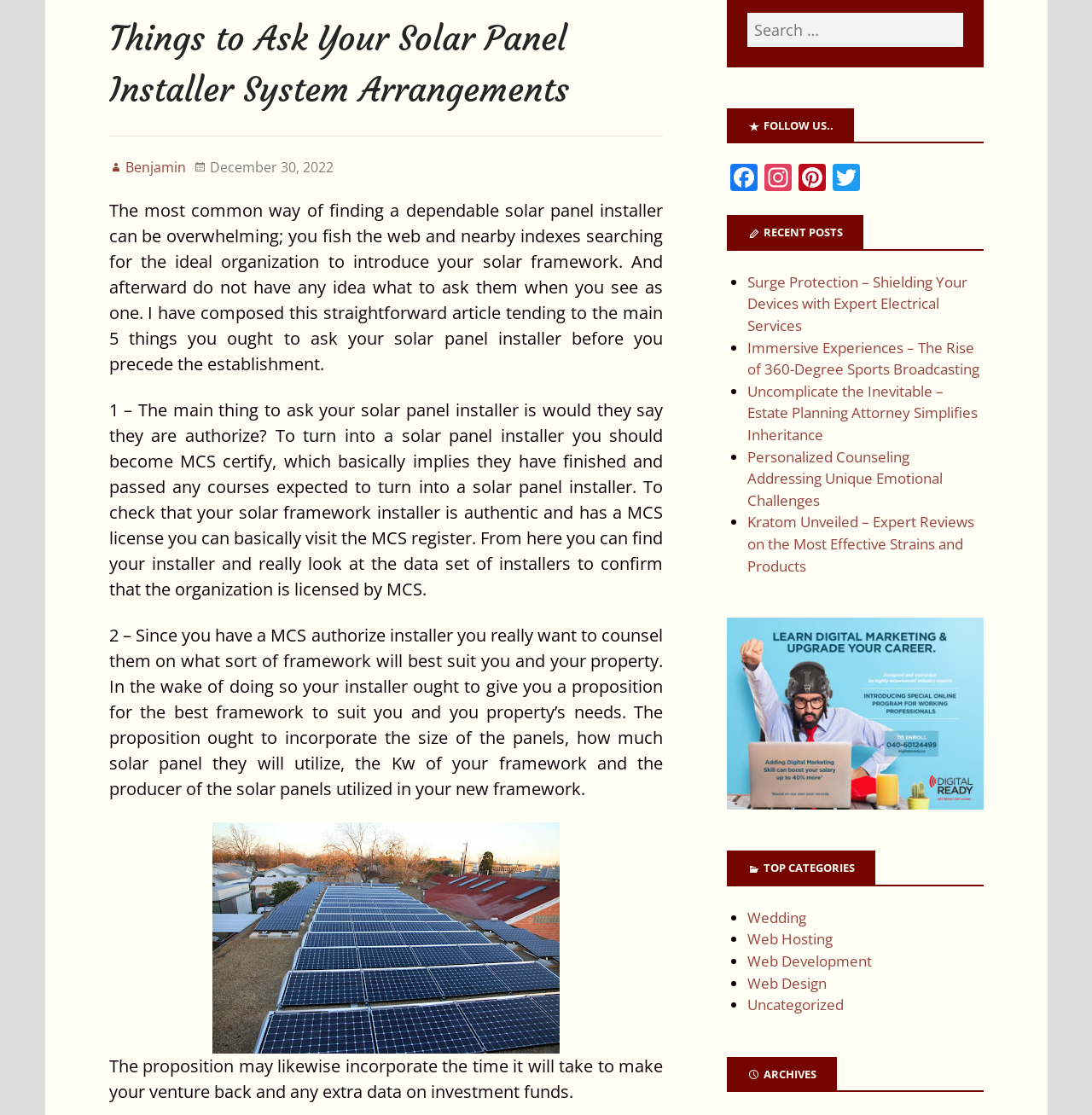Using the given element description, provide the bounding box coordinates (top-left x, top-left y, bottom-right x, bottom-right y) for the corresponding UI element in the screenshot: Twitter

[0.76, 0.147, 0.791, 0.175]